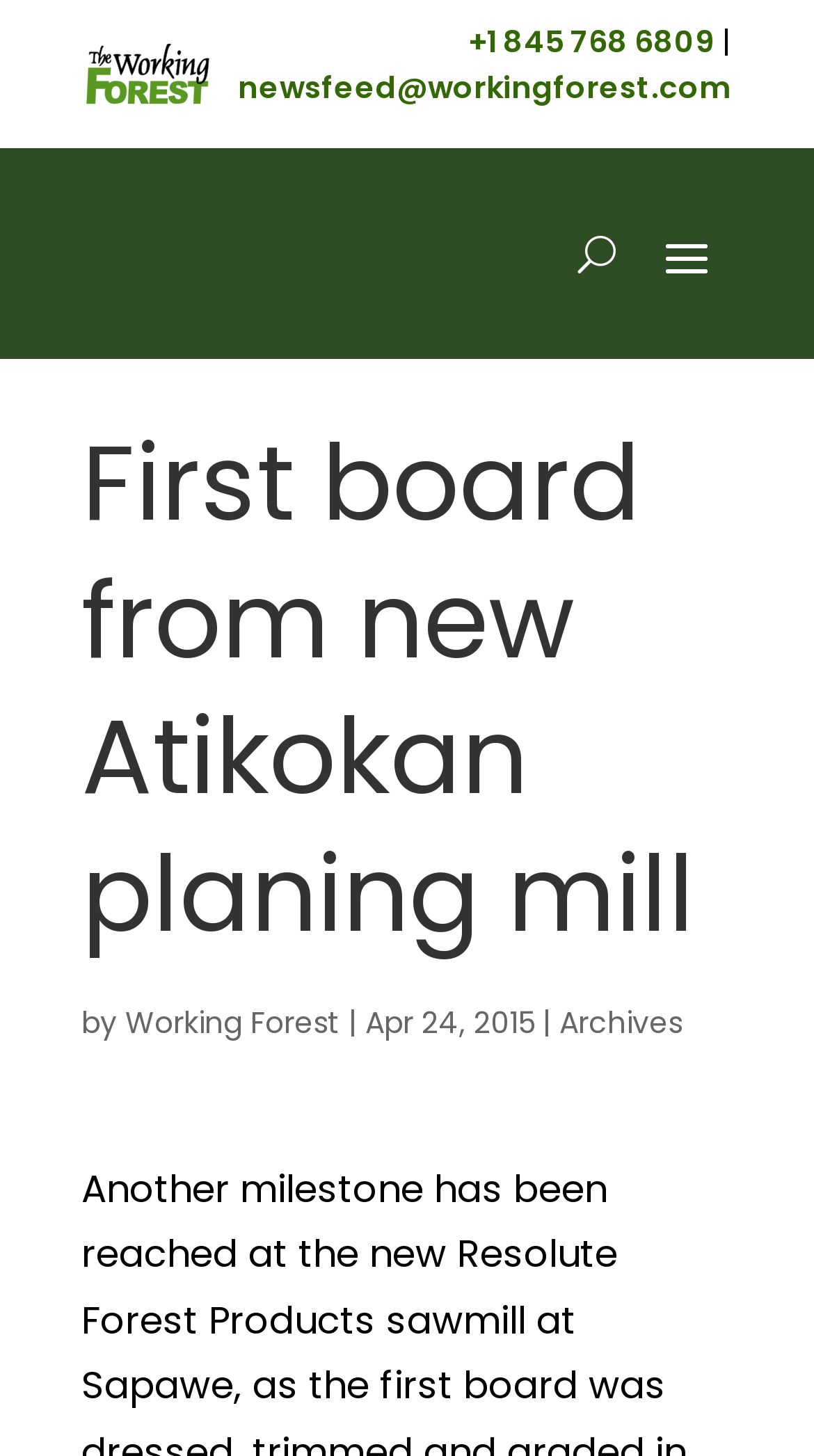Refer to the image and provide an in-depth answer to the question:
What is the name of the organization?

I found the answer by looking at the link 'Working Forest' which is located below the heading and appears to be the name of the organization.